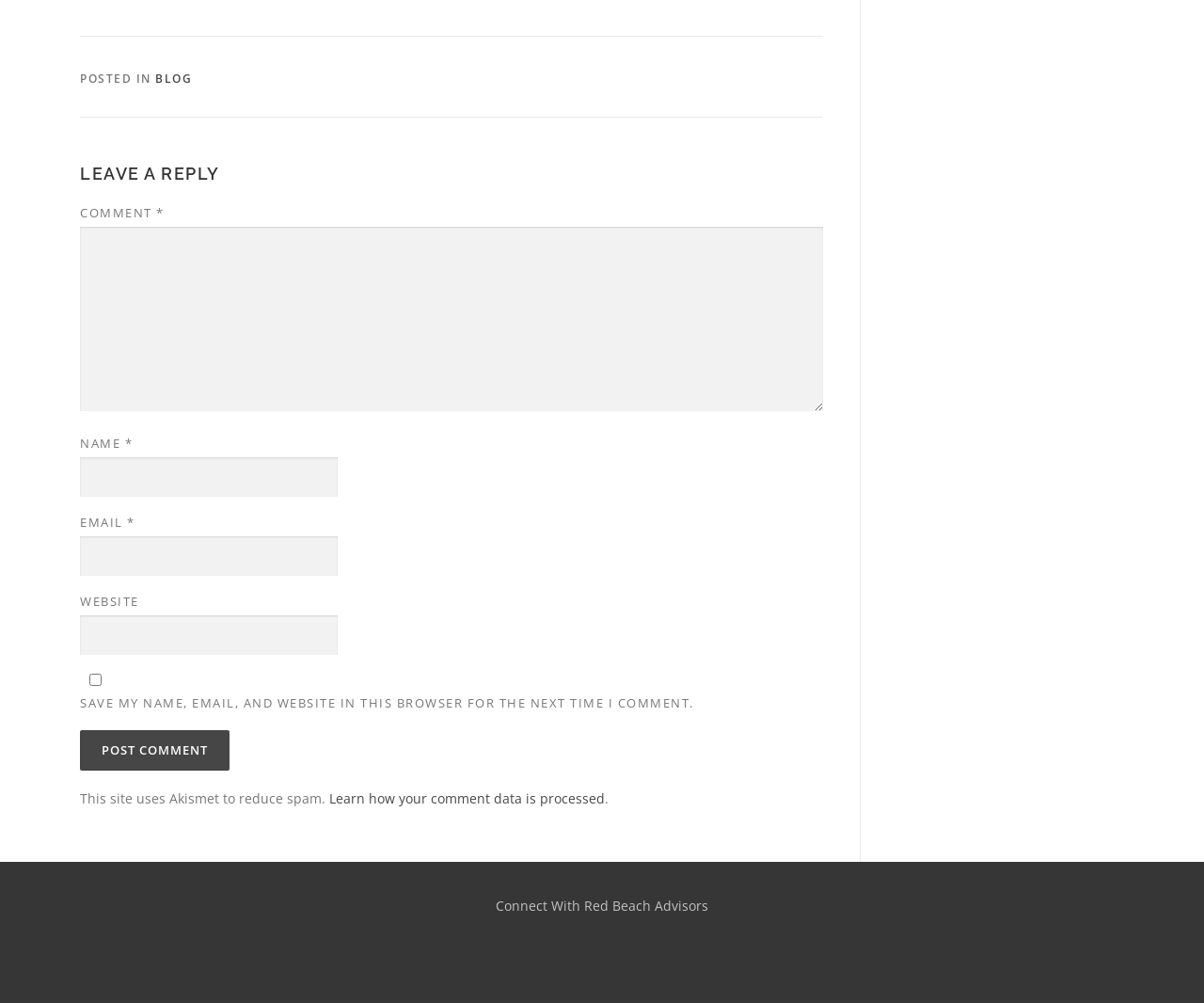What is Akismet used for?
Using the image, provide a concise answer in one word or a short phrase.

Reduce spam